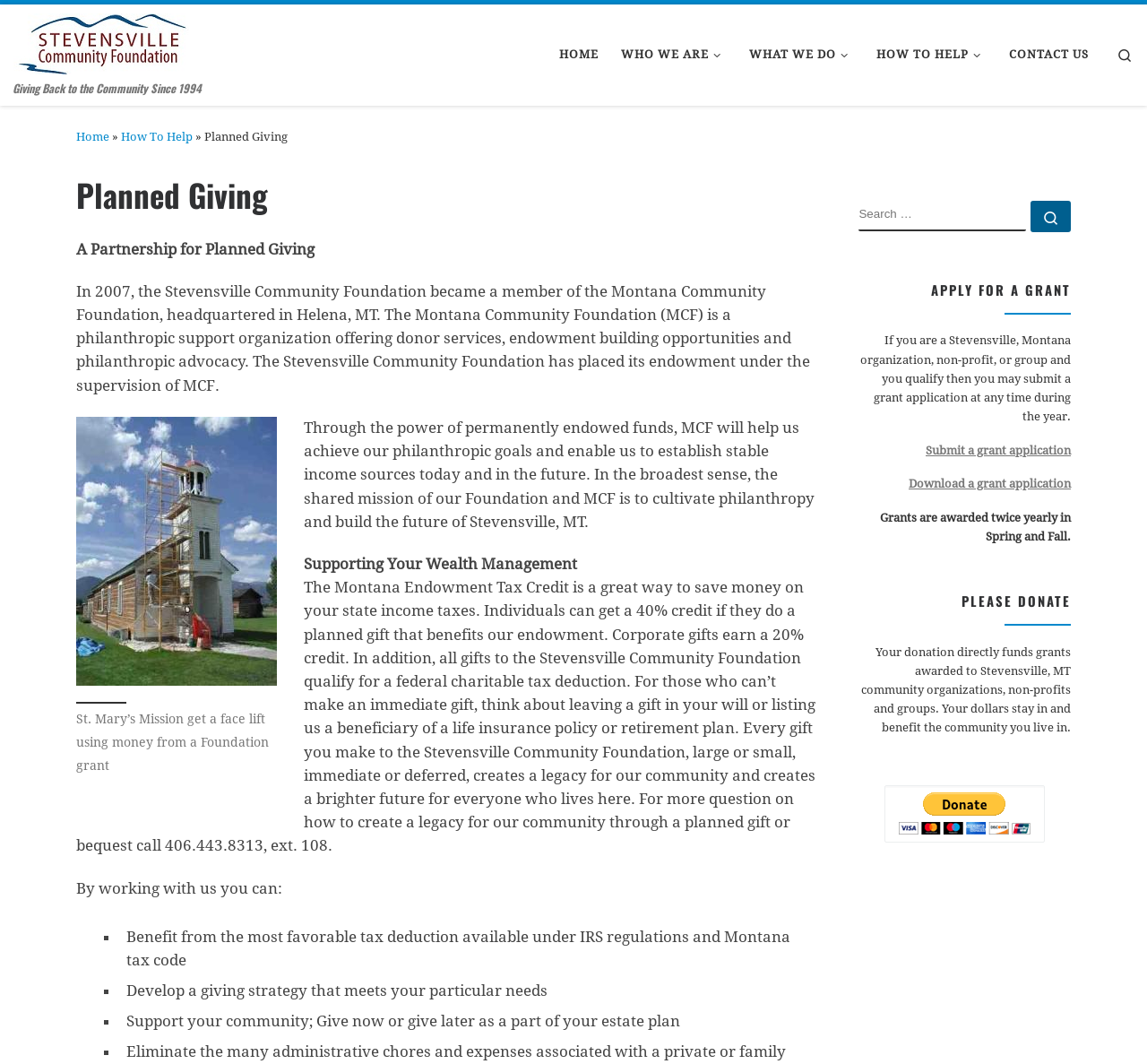Please locate the bounding box coordinates of the element that should be clicked to complete the given instruction: "Make a donation".

[0.771, 0.738, 0.911, 0.792]